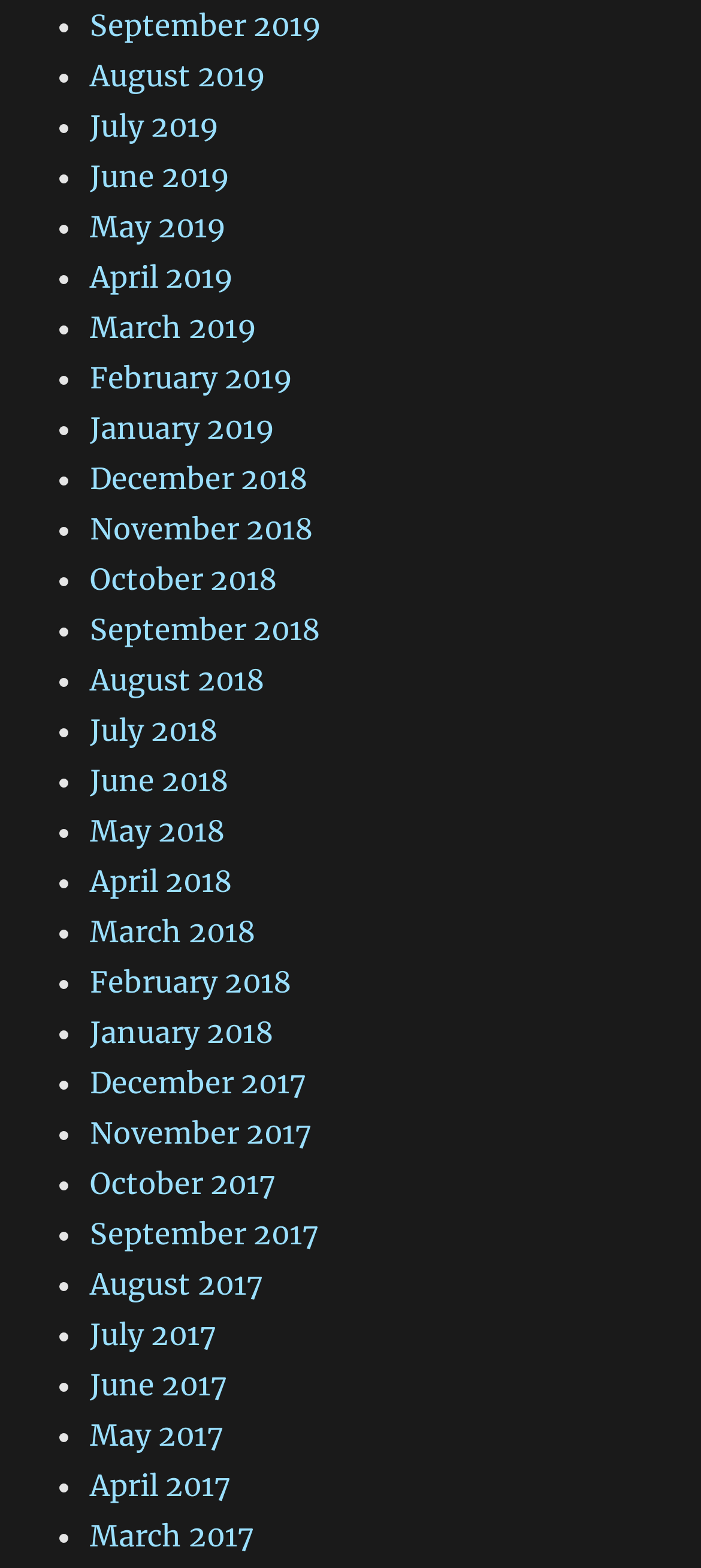Please specify the bounding box coordinates of the clickable section necessary to execute the following command: "View September 2019".

[0.128, 0.004, 0.459, 0.027]